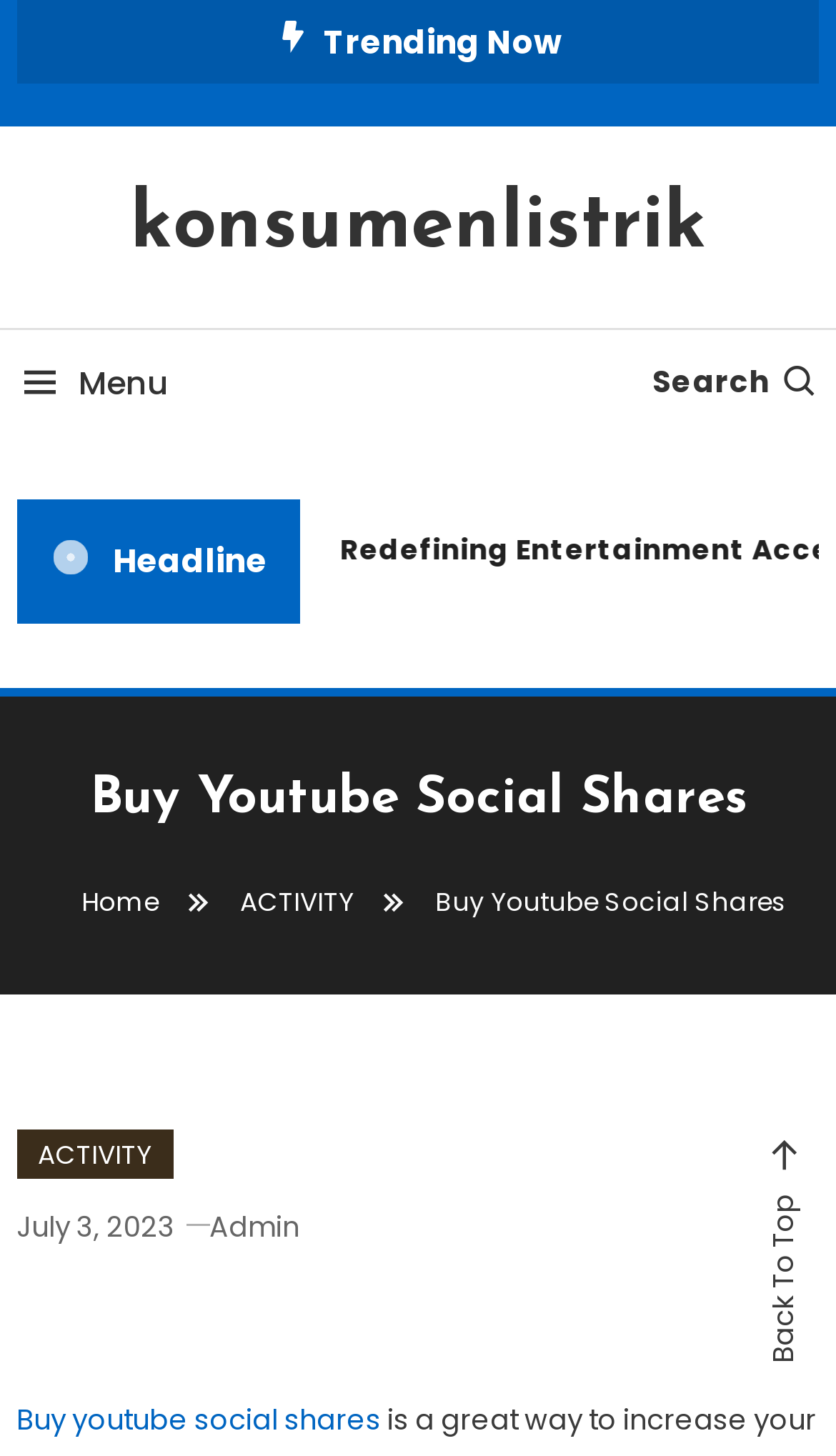Give a one-word or short phrase answer to this question: 
What is the current date?

July 3, 2023